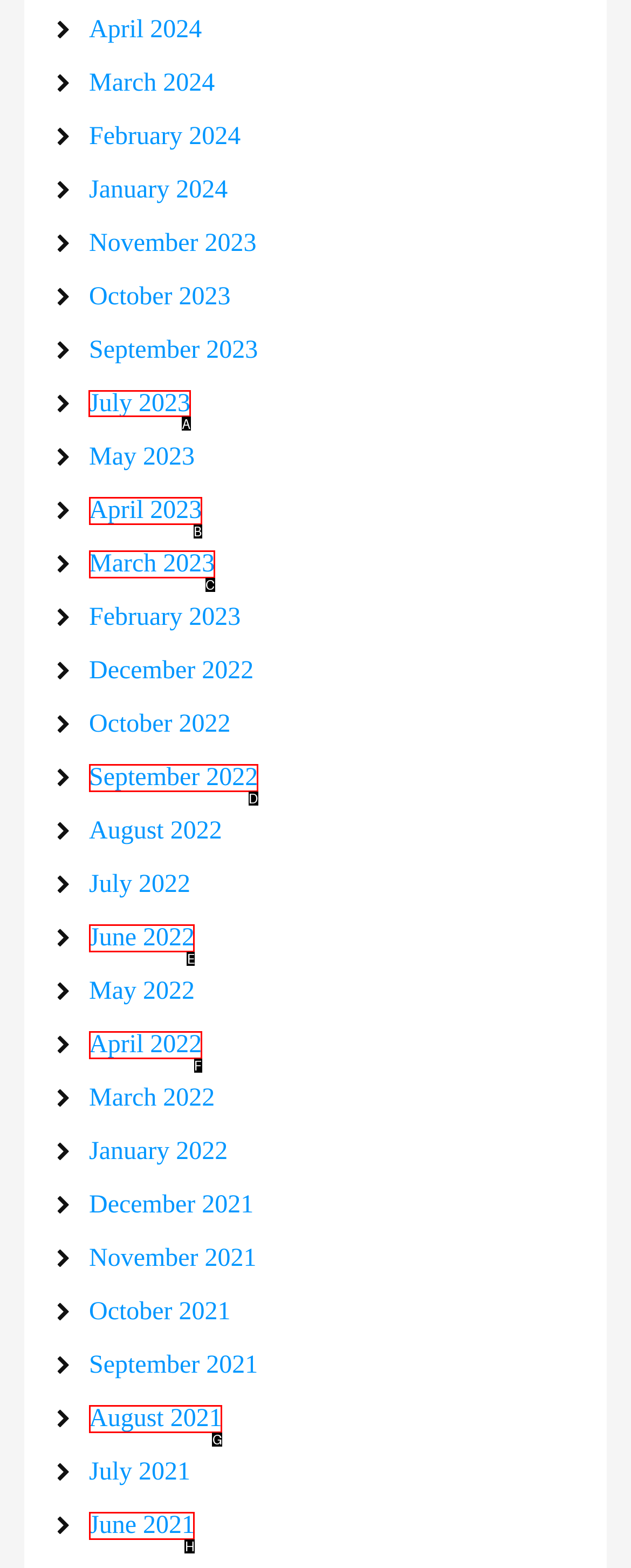Identify the letter of the UI element you should interact with to perform the task: Access July 2023
Reply with the appropriate letter of the option.

A